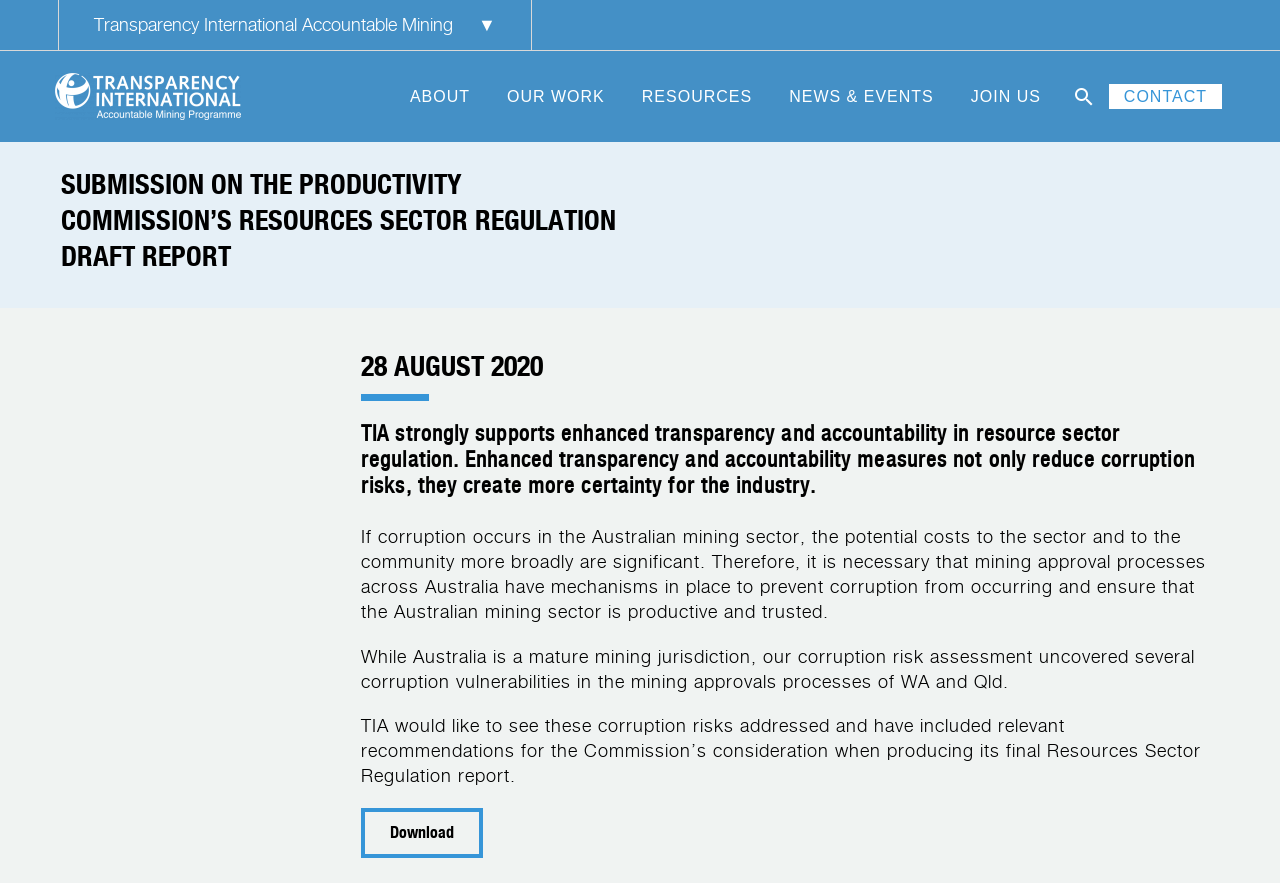Predict the bounding box of the UI element based on the description: "Our Work". The coordinates should be four float numbers between 0 and 1, formatted as [left, top, right, bottom].

[0.384, 0.095, 0.484, 0.123]